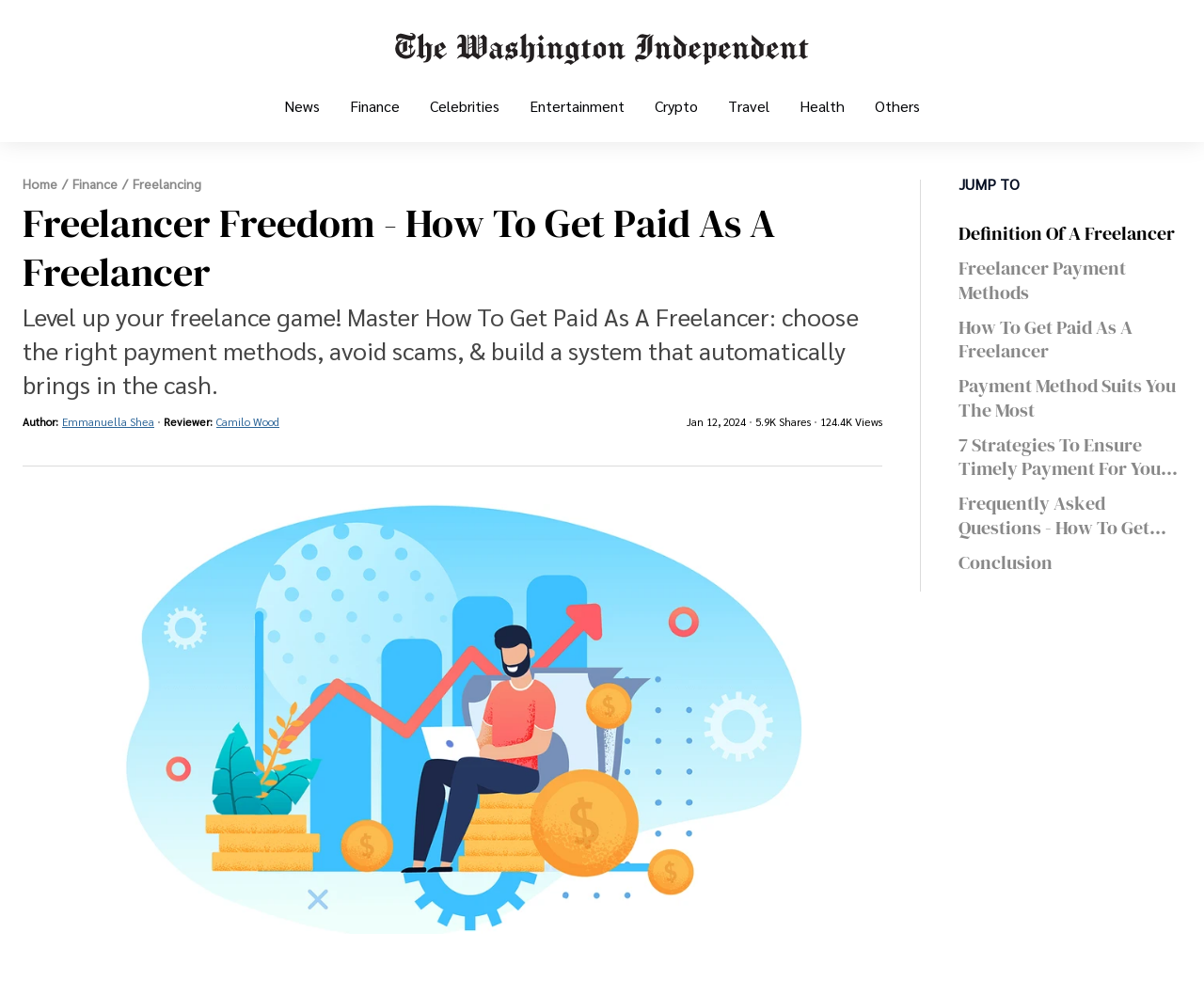Bounding box coordinates are specified in the format (top-left x, top-left y, bottom-right x, bottom-right y). All values are floating point numbers bounded between 0 and 1. Please provide the bounding box coordinate of the region this sentence describes: Freelancing

[0.11, 0.181, 0.167, 0.19]